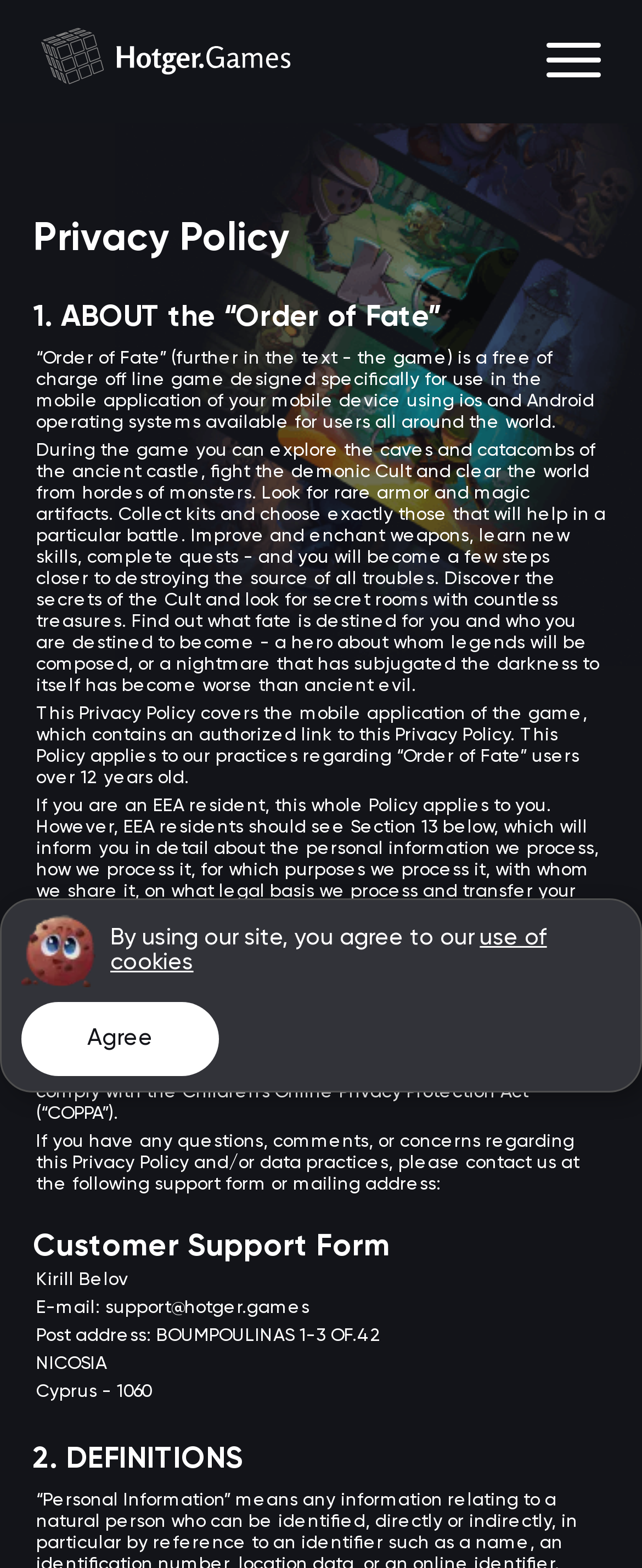Give a concise answer using only one word or phrase for this question:
What is the name of the game?

Order of Fate